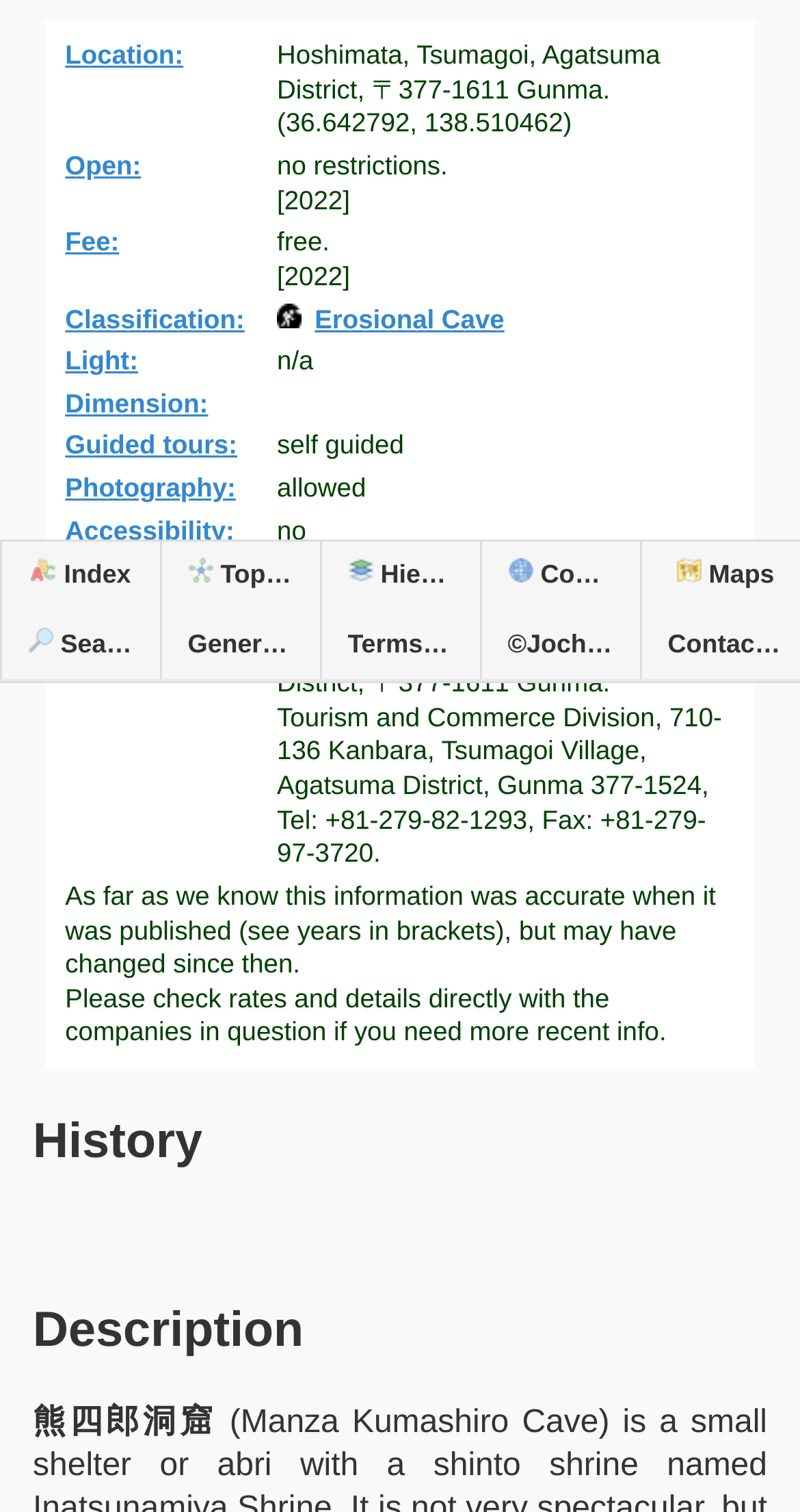Using the webpage screenshot, locate the HTML element that fits the following description and provide its bounding box: "Guided tours:".

[0.081, 0.284, 0.313, 0.304]